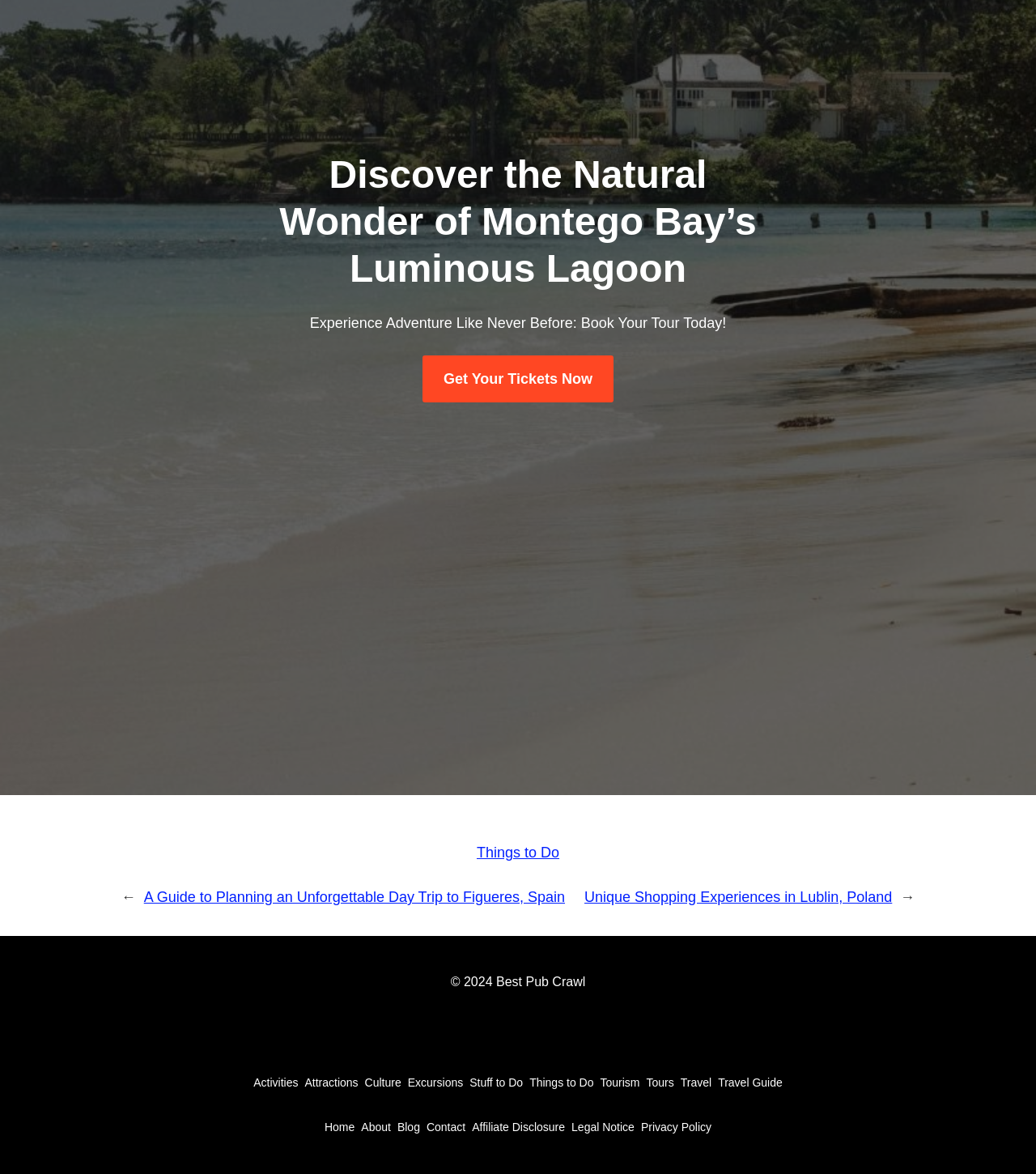Please mark the clickable region by giving the bounding box coordinates needed to complete this instruction: "Check the footer navigation".

[0.245, 0.911, 0.755, 0.932]